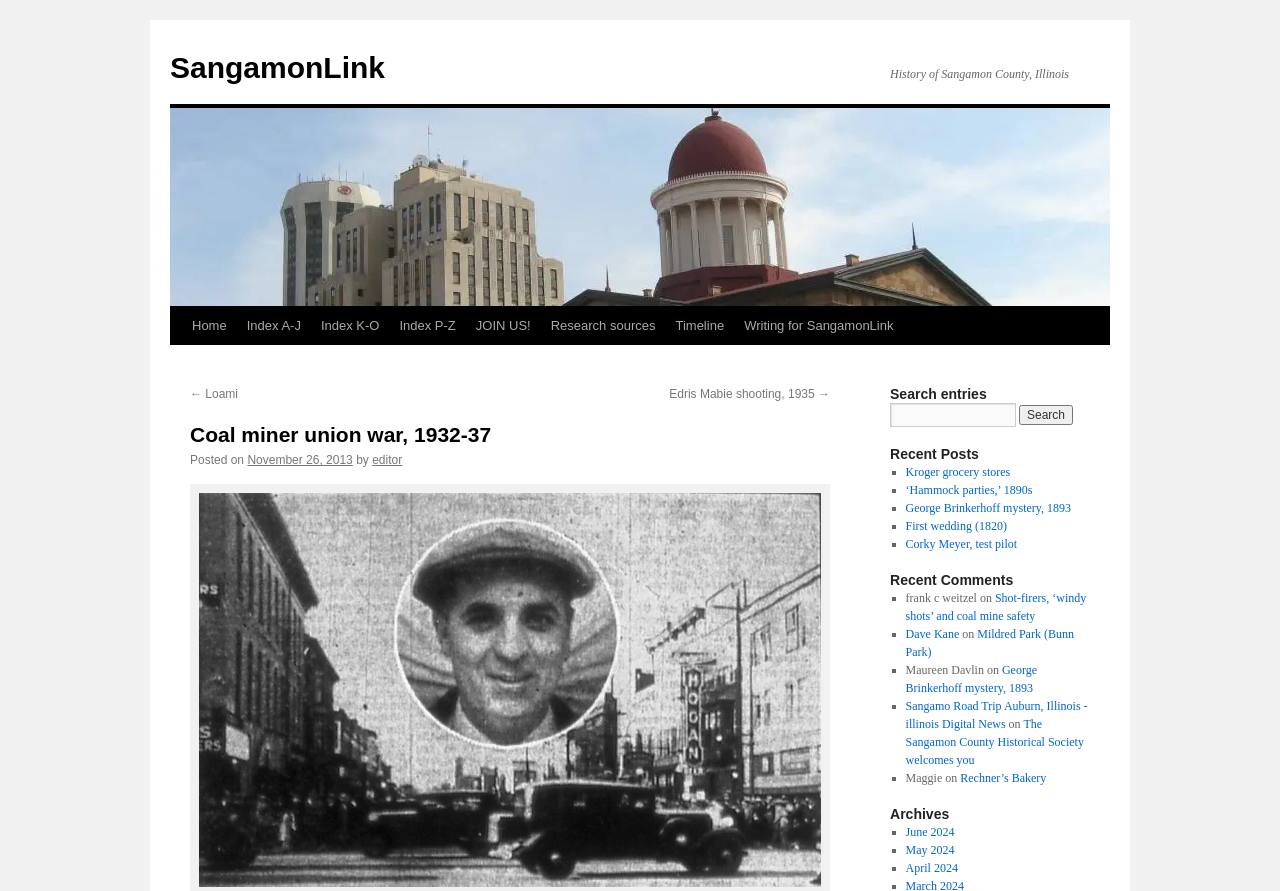Locate the bounding box of the user interface element based on this description: "Mildred Park (Bunn Park)".

[0.707, 0.704, 0.839, 0.74]